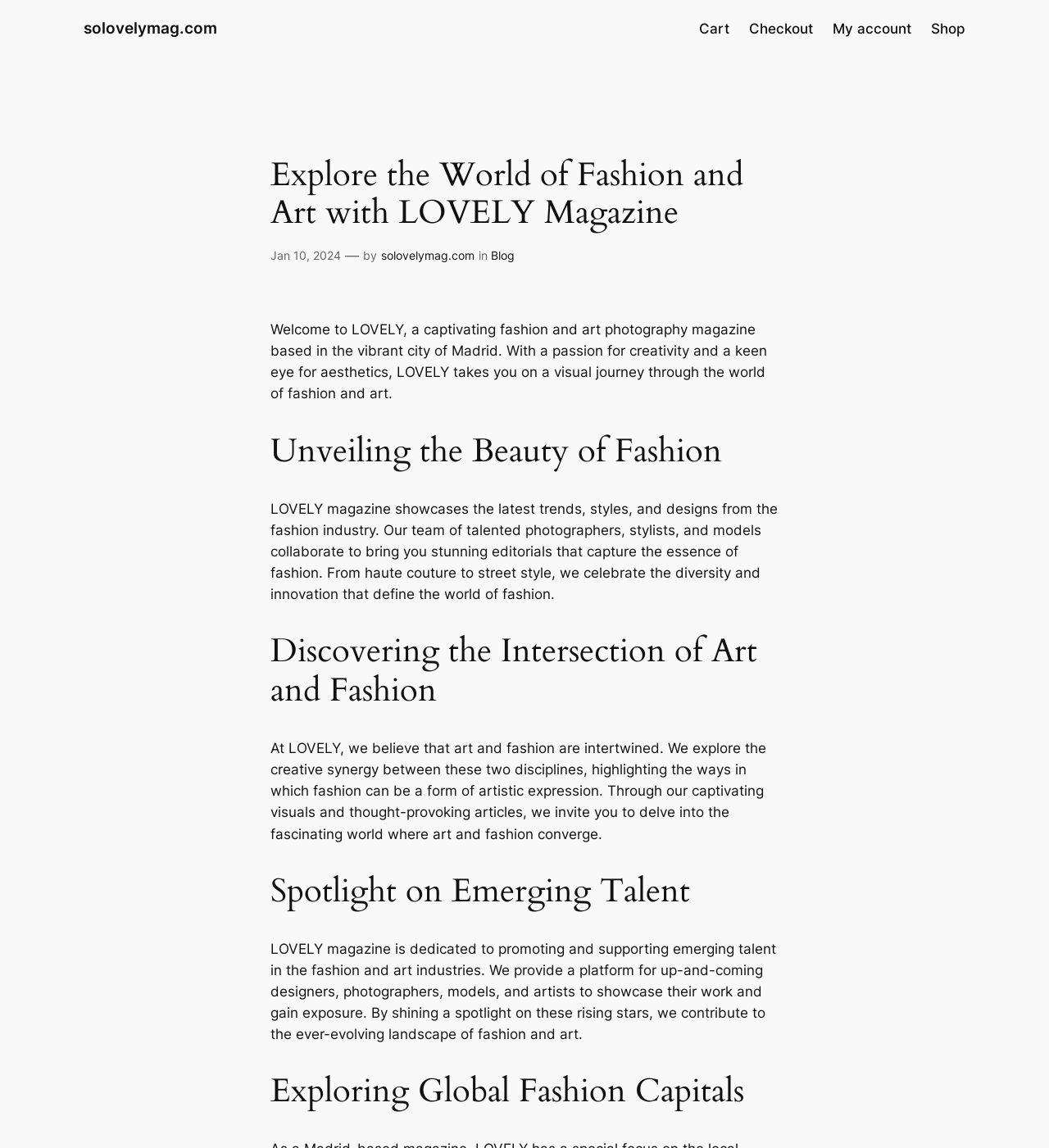What is the theme of the article under the heading 'Unveiling the Beauty of Fashion'?
Refer to the image and give a detailed response to the question.

The theme of the article under the heading 'Unveiling the Beauty of Fashion' can be inferred from the static text 'LOVELY magazine showcases the latest trends, styles, and designs from the fashion industry...'.